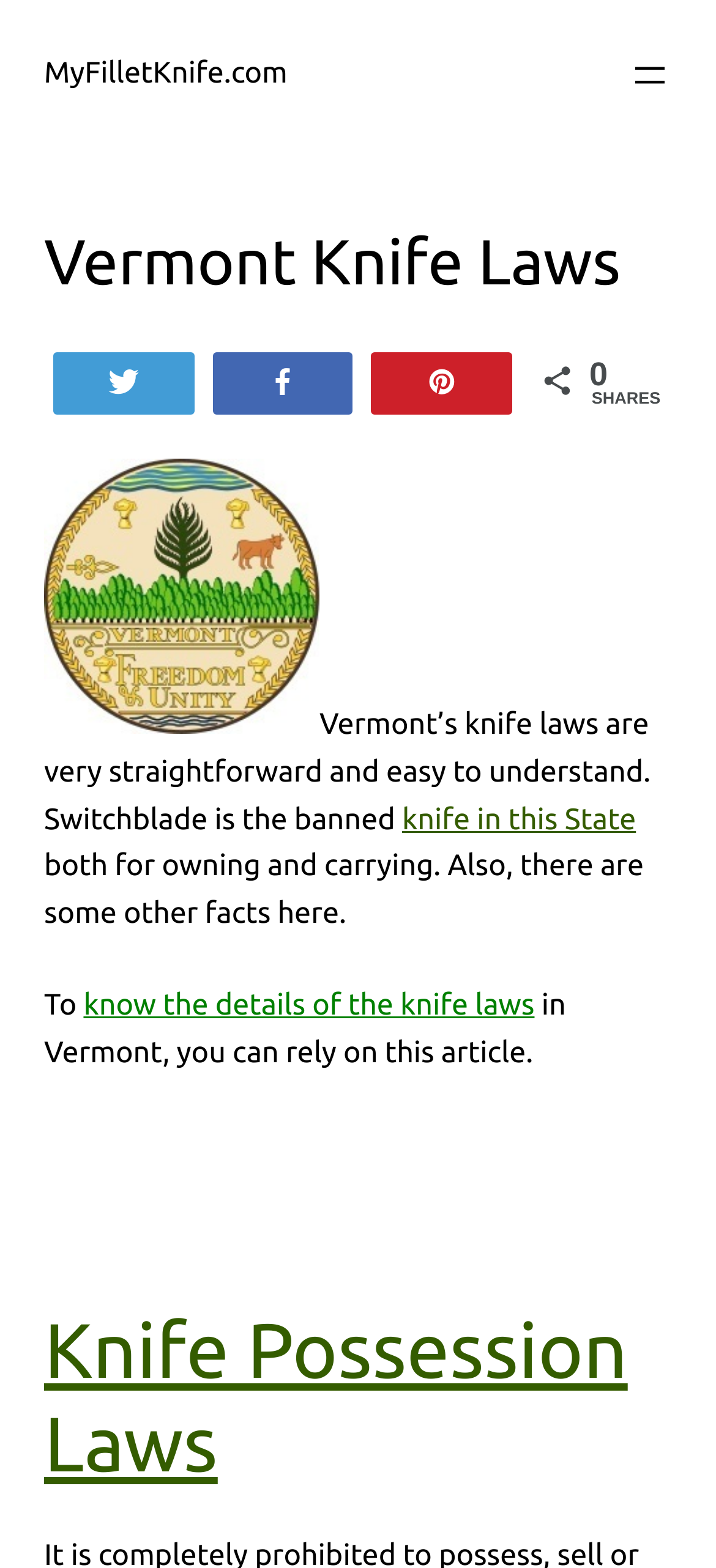Find the main header of the webpage and produce its text content.

Vermont Knife Laws